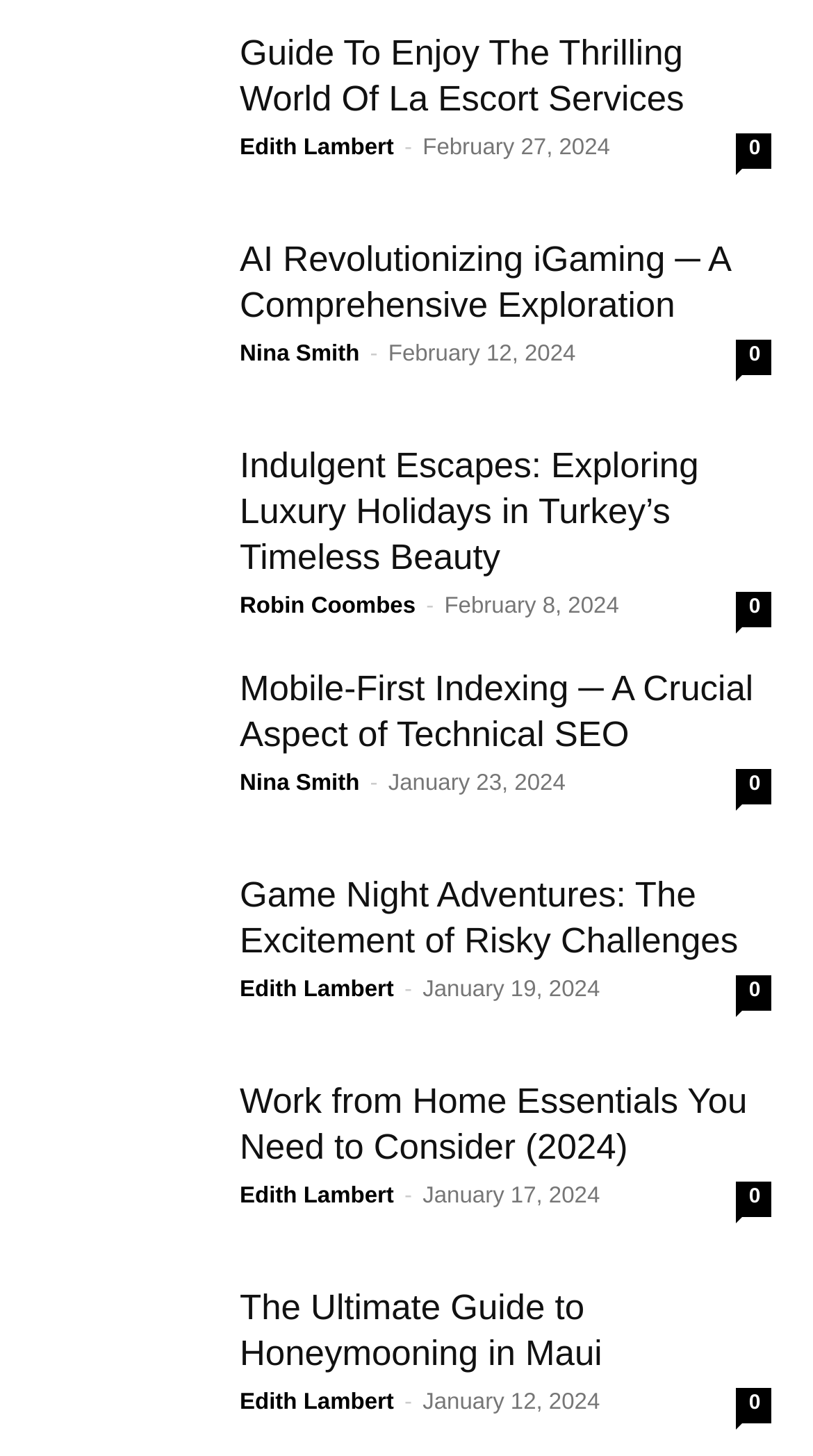Please identify the bounding box coordinates of the element on the webpage that should be clicked to follow this instruction: "Read about mobile-first indexing for technical SEO". The bounding box coordinates should be given as four float numbers between 0 and 1, formatted as [left, top, right, bottom].

[0.295, 0.457, 0.949, 0.52]